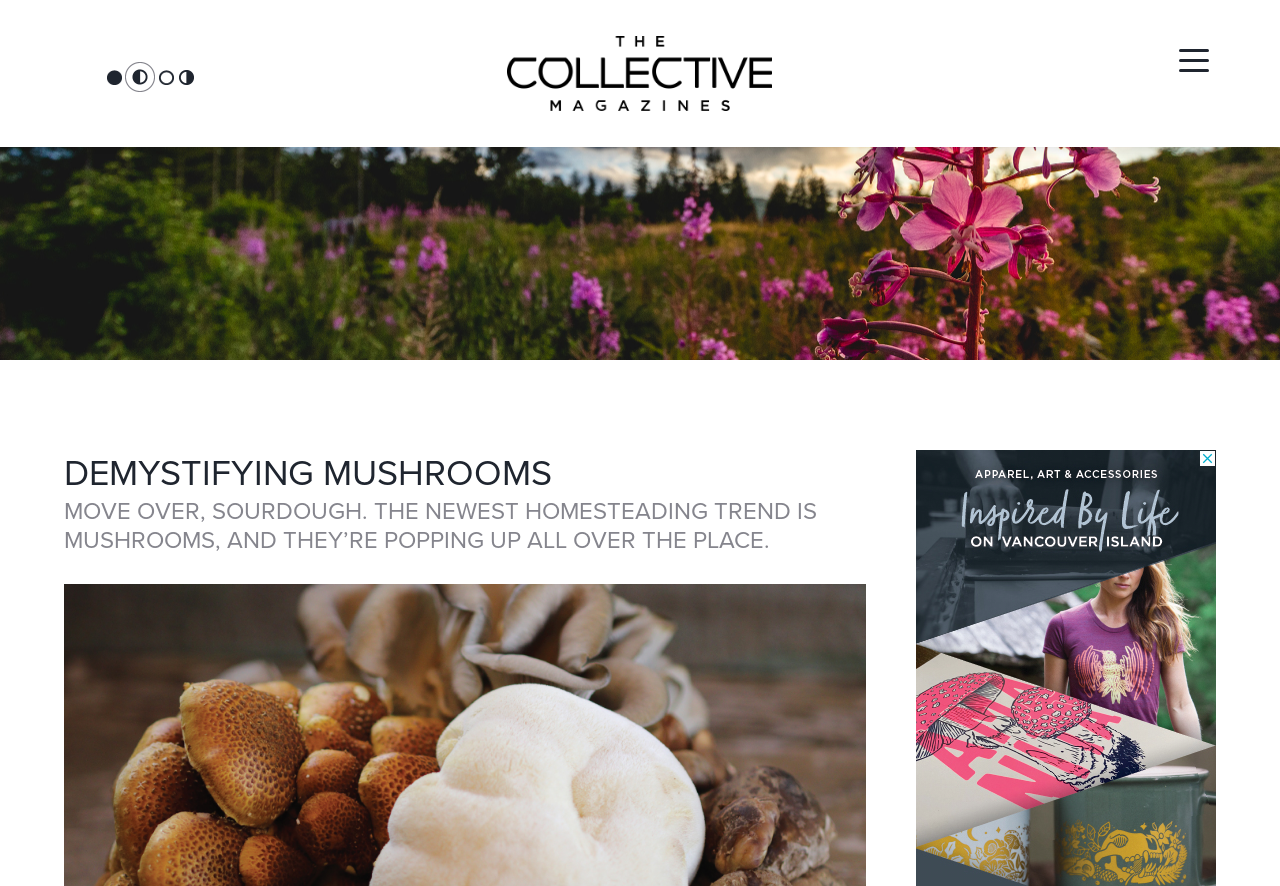Answer the question with a brief word or phrase:
What is the logo of the website?

Collective Logo